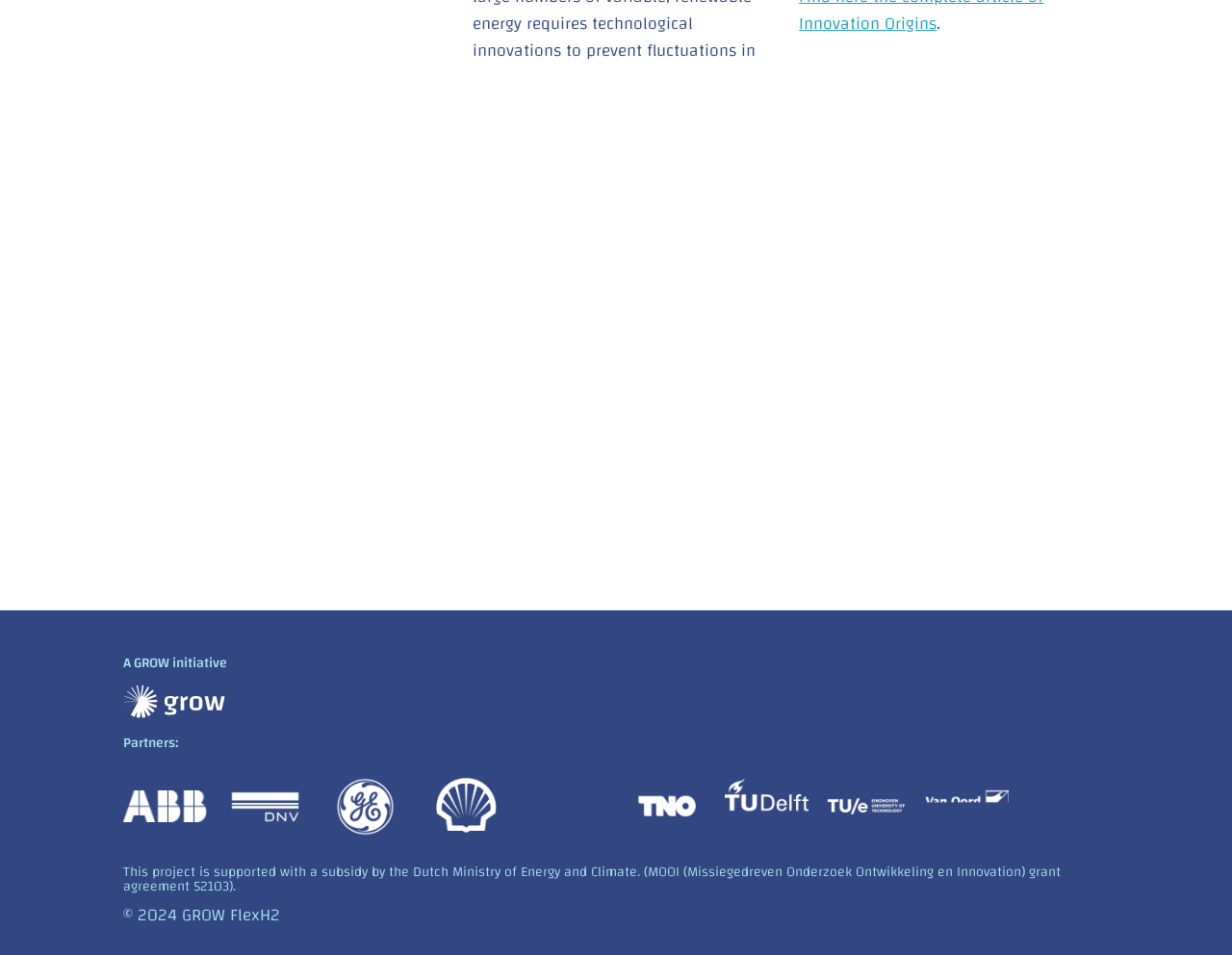Predict the bounding box for the UI component with the following description: "alt="GROW logo"".

[0.1, 0.73, 0.182, 0.764]